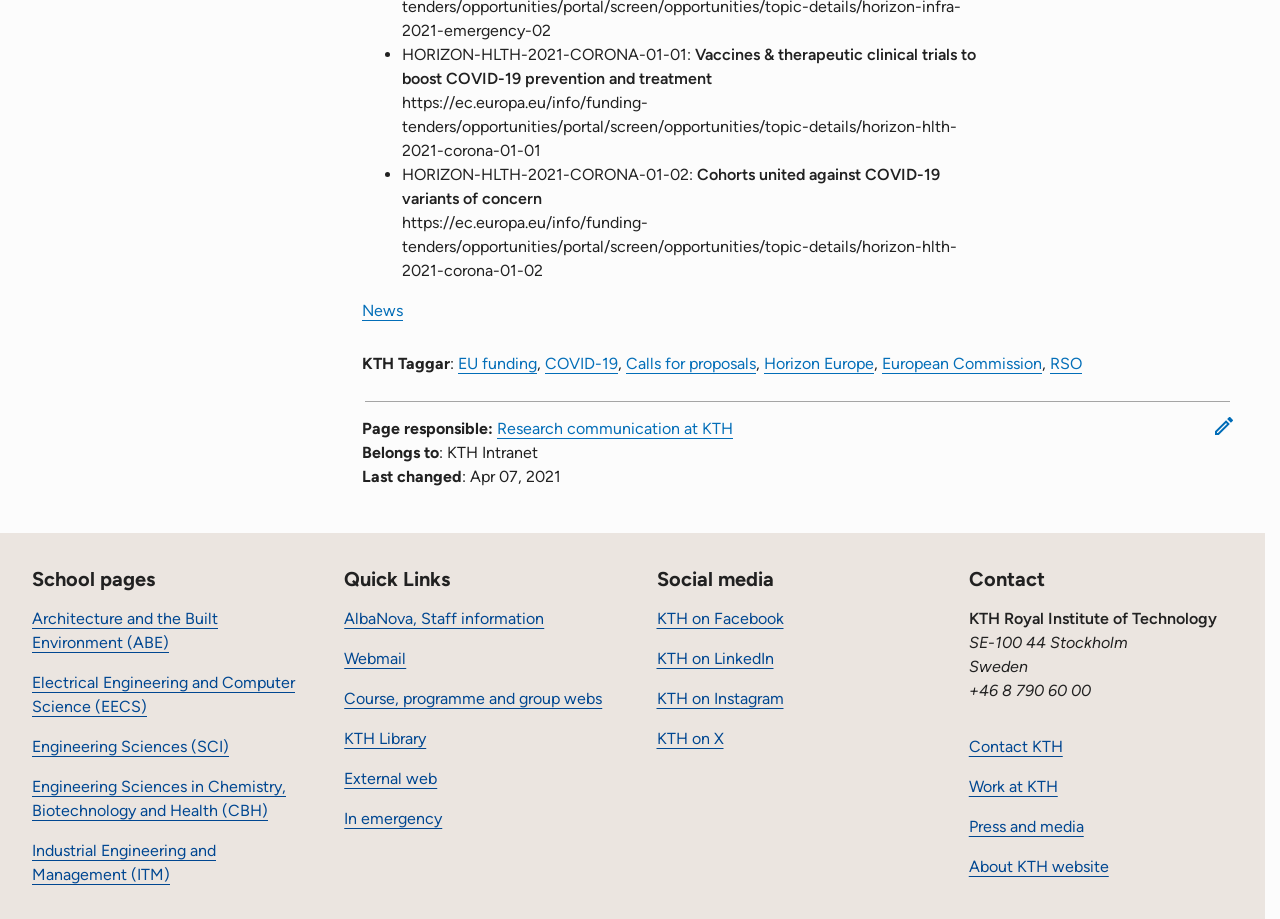Provide your answer in a single word or phrase: 
What is the purpose of the 'Calls for proposals' link?

EU funding